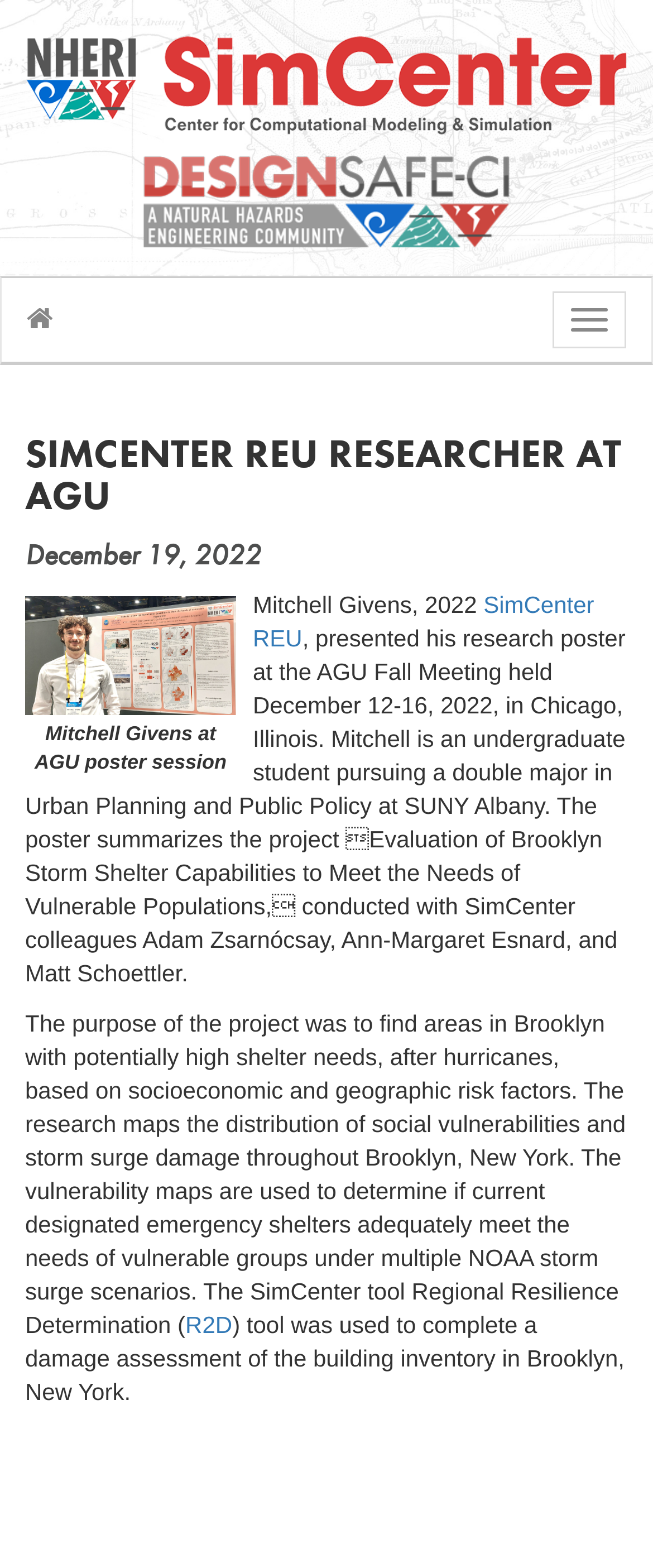Look at the image and give a detailed response to the following question: What is the name of the tool used for damage assessment?

I found the answer by reading the text 'The SimCenter tool Regional Resilience Determination (R2D) tool was used to complete a damage assessment of the building inventory in Brooklyn, New York.' which mentions the tool used for damage assessment is R2D.